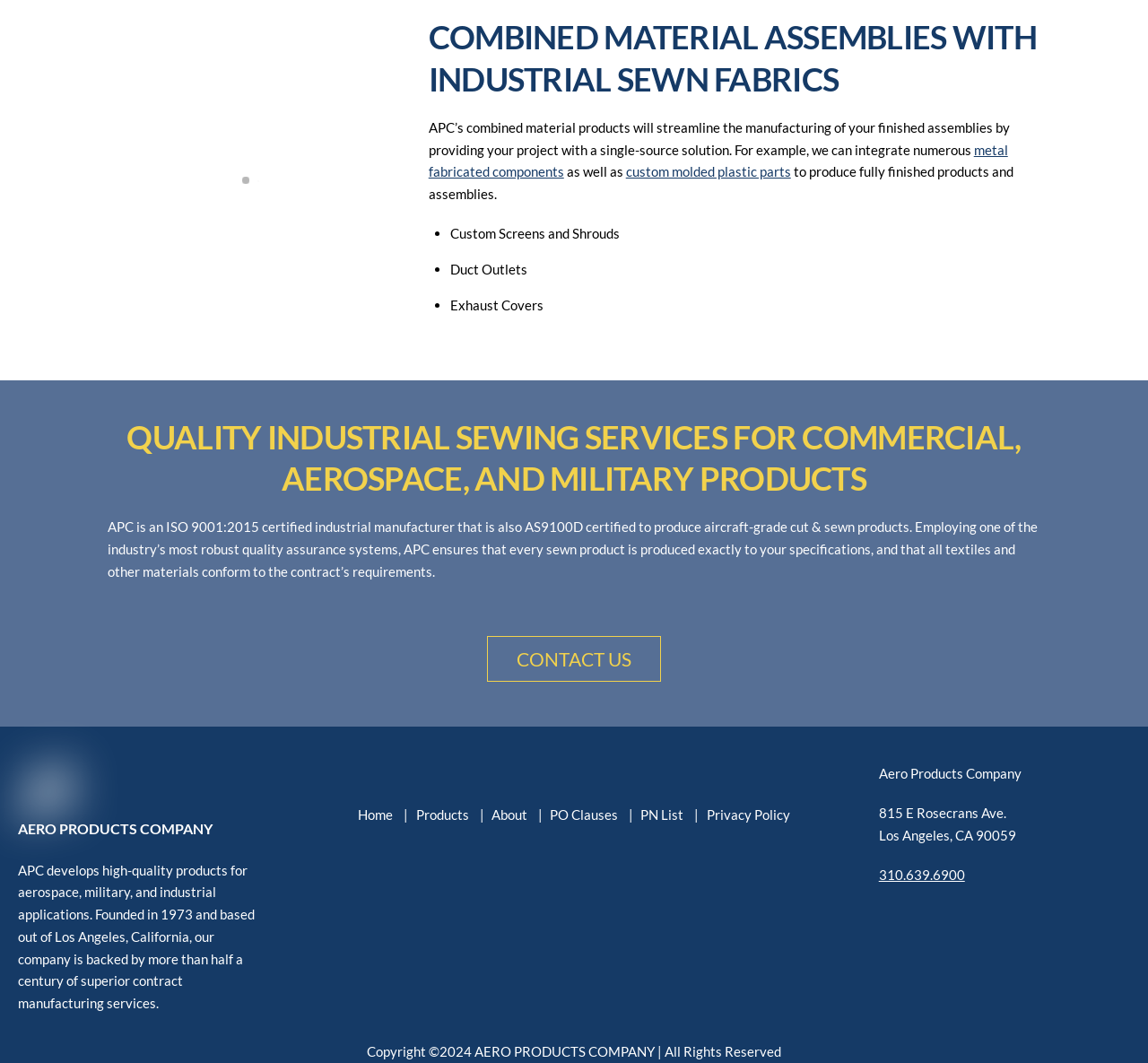Determine the bounding box coordinates for the element that should be clicked to follow this instruction: "Contact us for more information". The coordinates should be given as four float numbers between 0 and 1, in the format [left, top, right, bottom].

[0.424, 0.598, 0.576, 0.641]